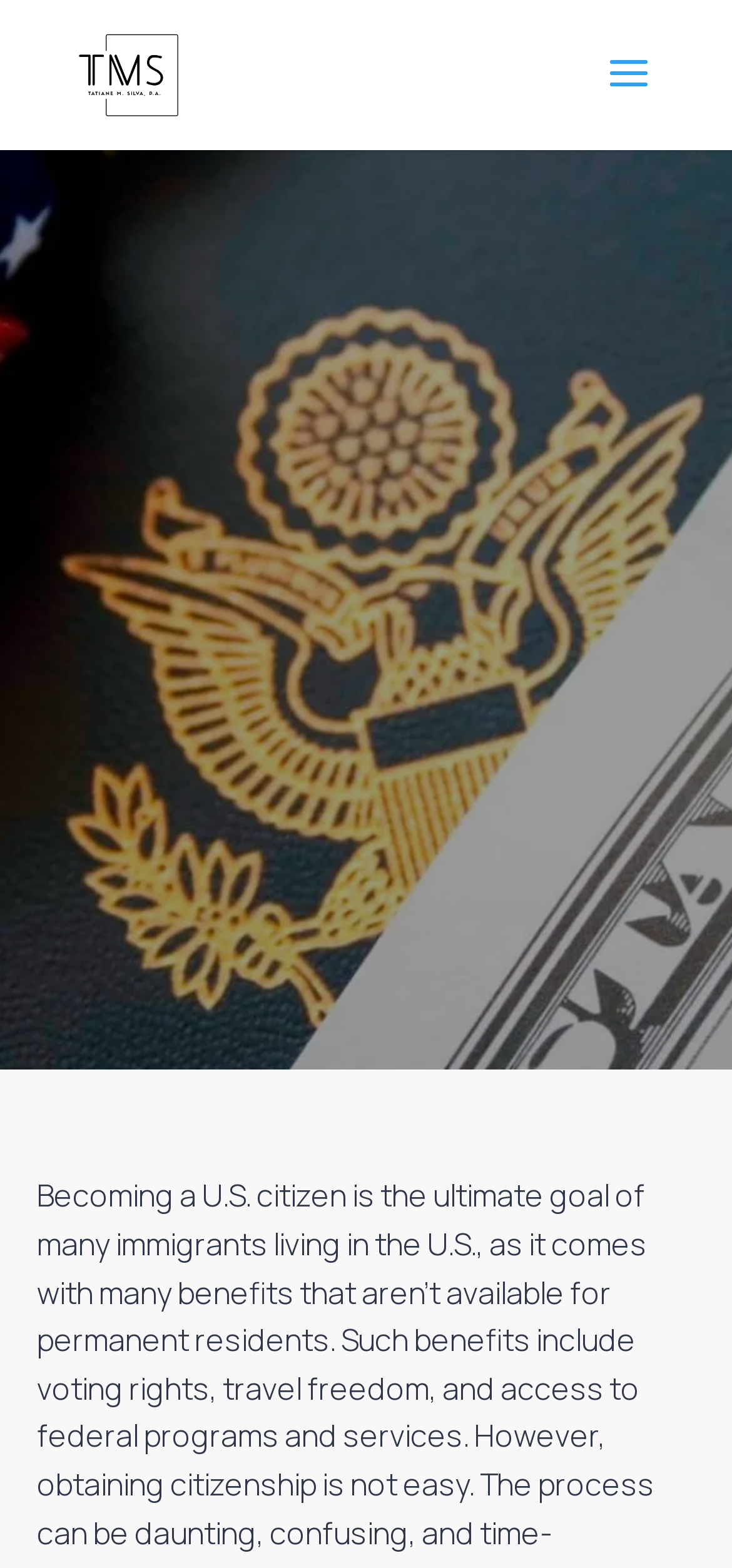Determine the main heading of the webpage and generate its text.

CITIZENSHIP LAWYER MIAMI